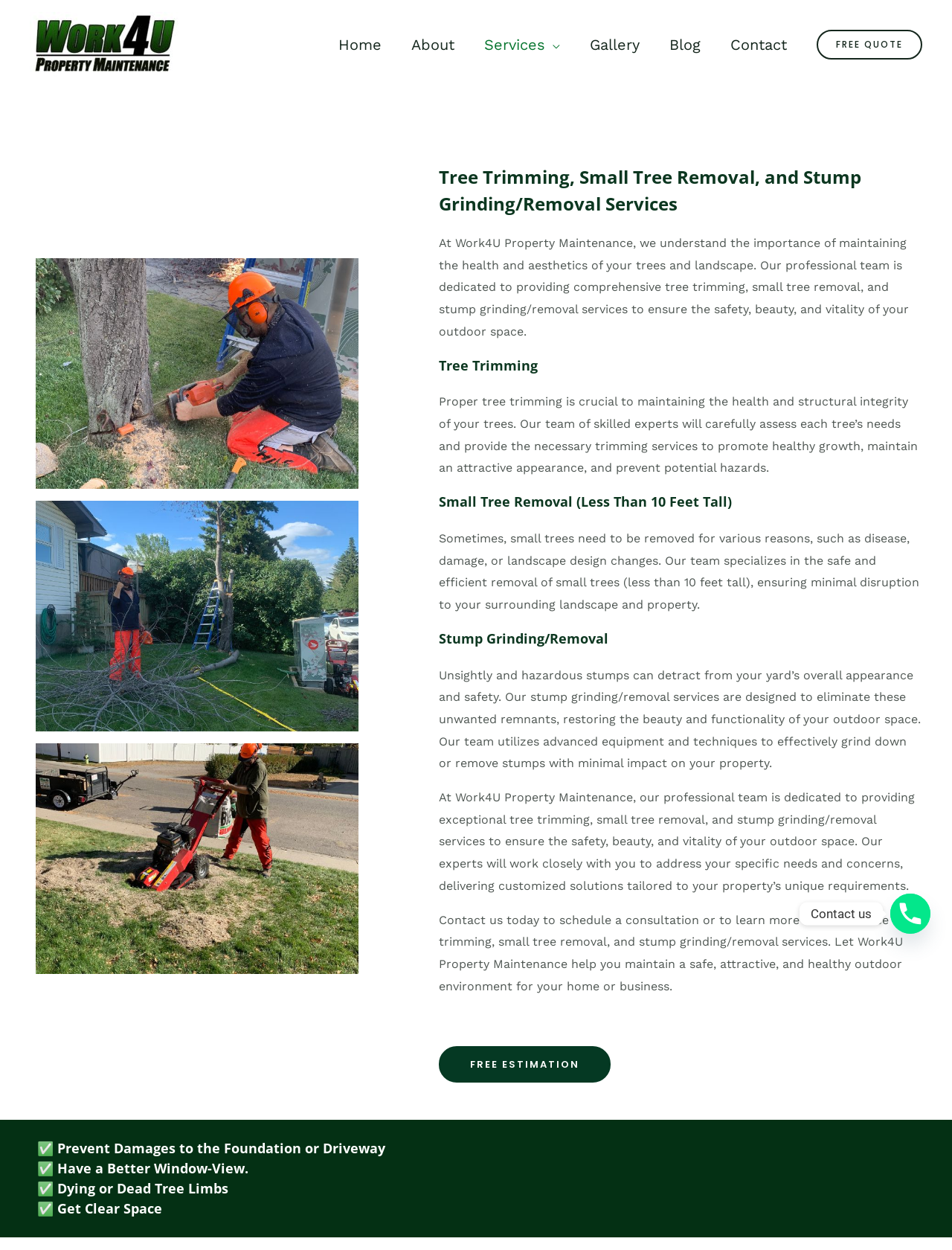Determine the bounding box coordinates of the region to click in order to accomplish the following instruction: "Click on the 'FREE QUOTE' button". Provide the coordinates as four float numbers between 0 and 1, specifically [left, top, right, bottom].

[0.858, 0.024, 0.969, 0.048]